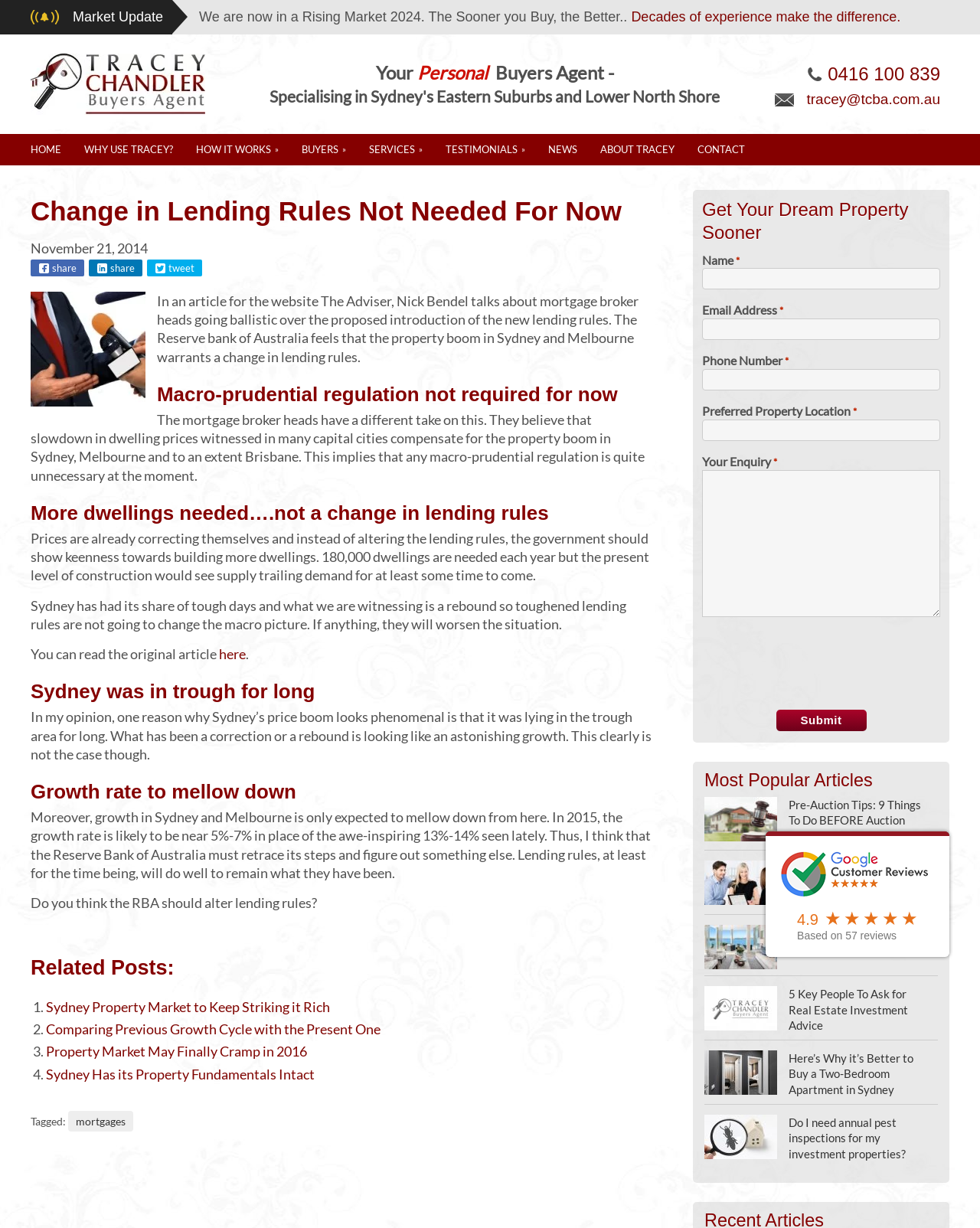Find and specify the bounding box coordinates that correspond to the clickable region for the instruction: "Click the 'HOME' link".

[0.022, 0.109, 0.074, 0.135]